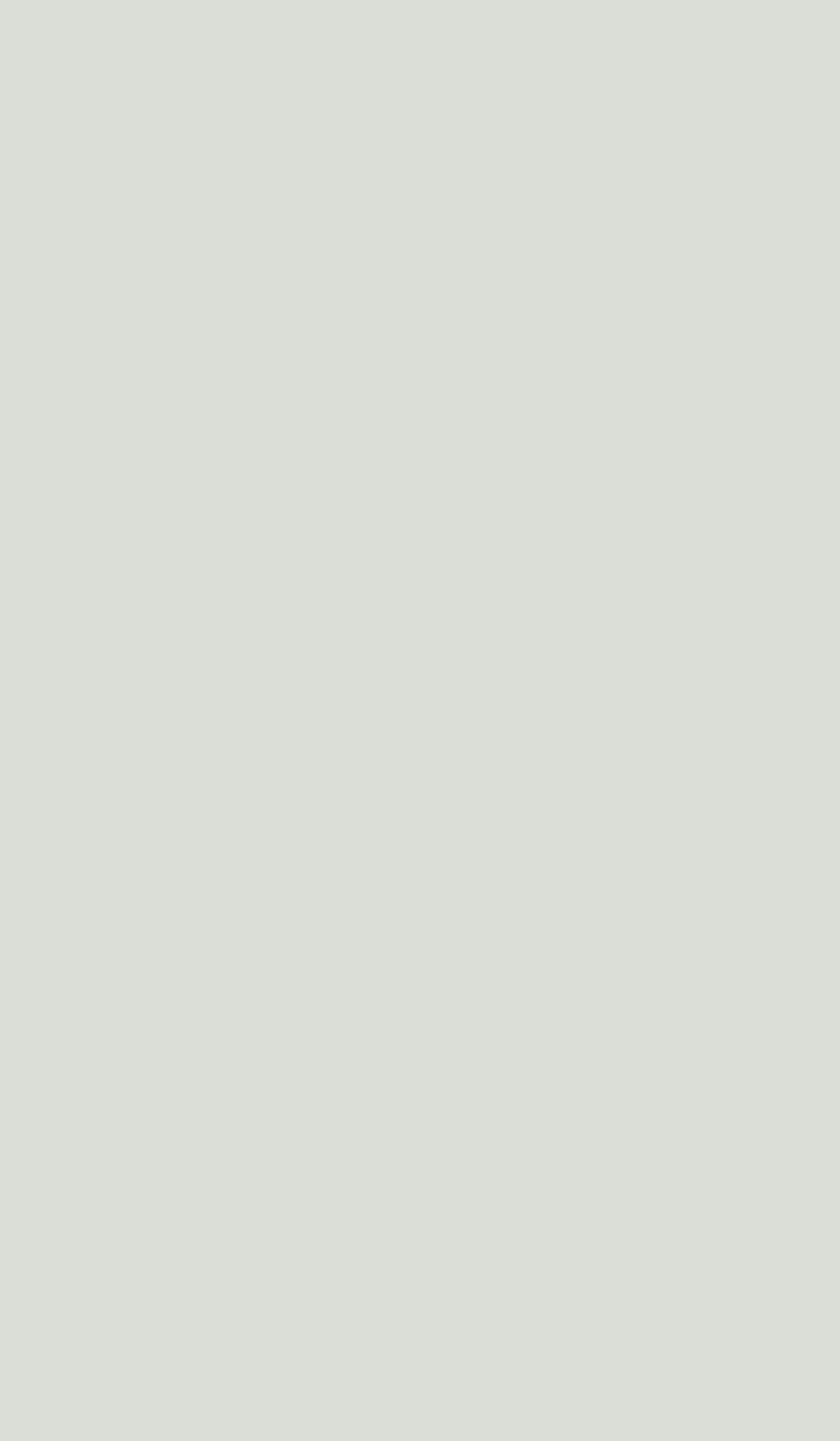Please identify the bounding box coordinates of where to click in order to follow the instruction: "Visit Grande Facebook".

[0.126, 0.535, 0.208, 0.583]